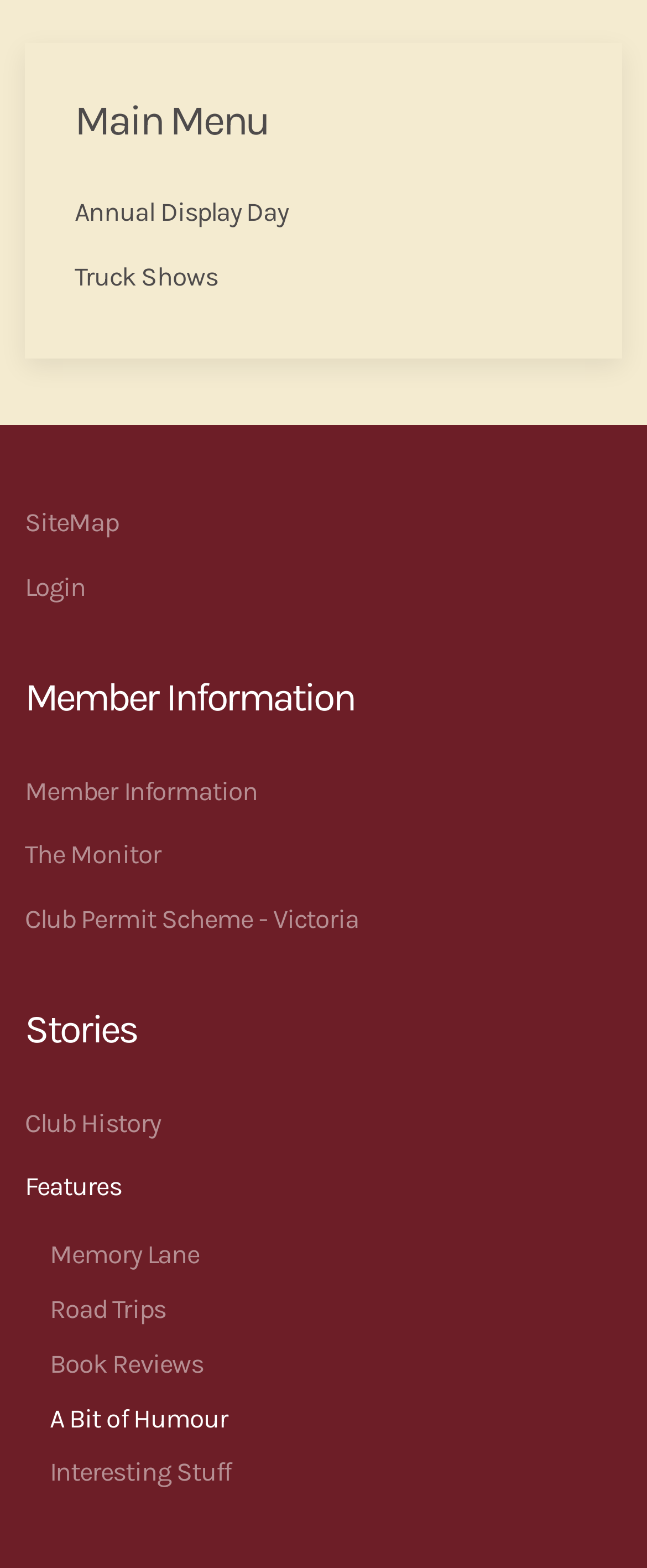Determine the bounding box coordinates for the UI element described. Format the coordinates as (top-left x, top-left y, bottom-right x, bottom-right y) and ensure all values are between 0 and 1. Element description: SiteMap

[0.038, 0.314, 0.962, 0.355]